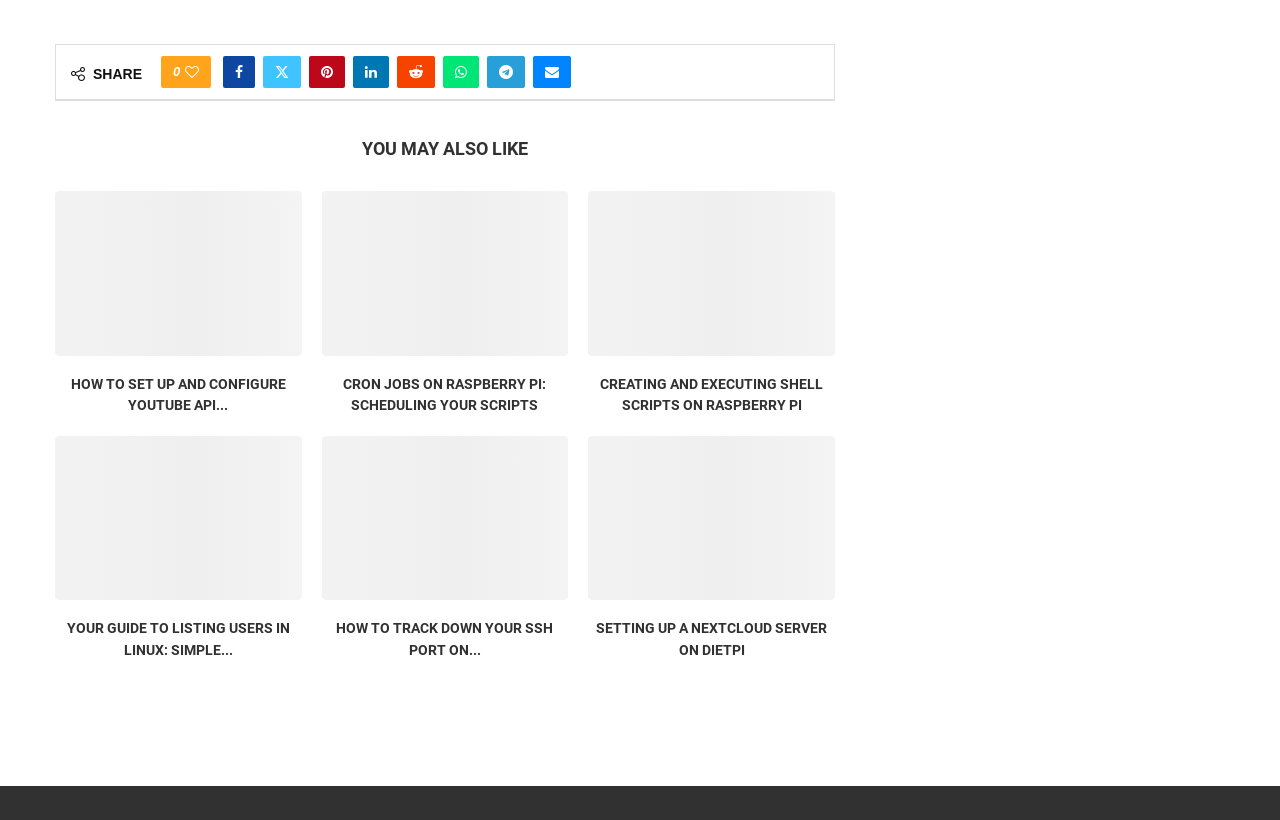Locate the bounding box coordinates of the clickable element to fulfill the following instruction: "Learn about 'Cron jobs on Raspberry Pi: Scheduling your scripts'". Provide the coordinates as four float numbers between 0 and 1 in the format [left, top, right, bottom].

[0.251, 0.233, 0.444, 0.434]